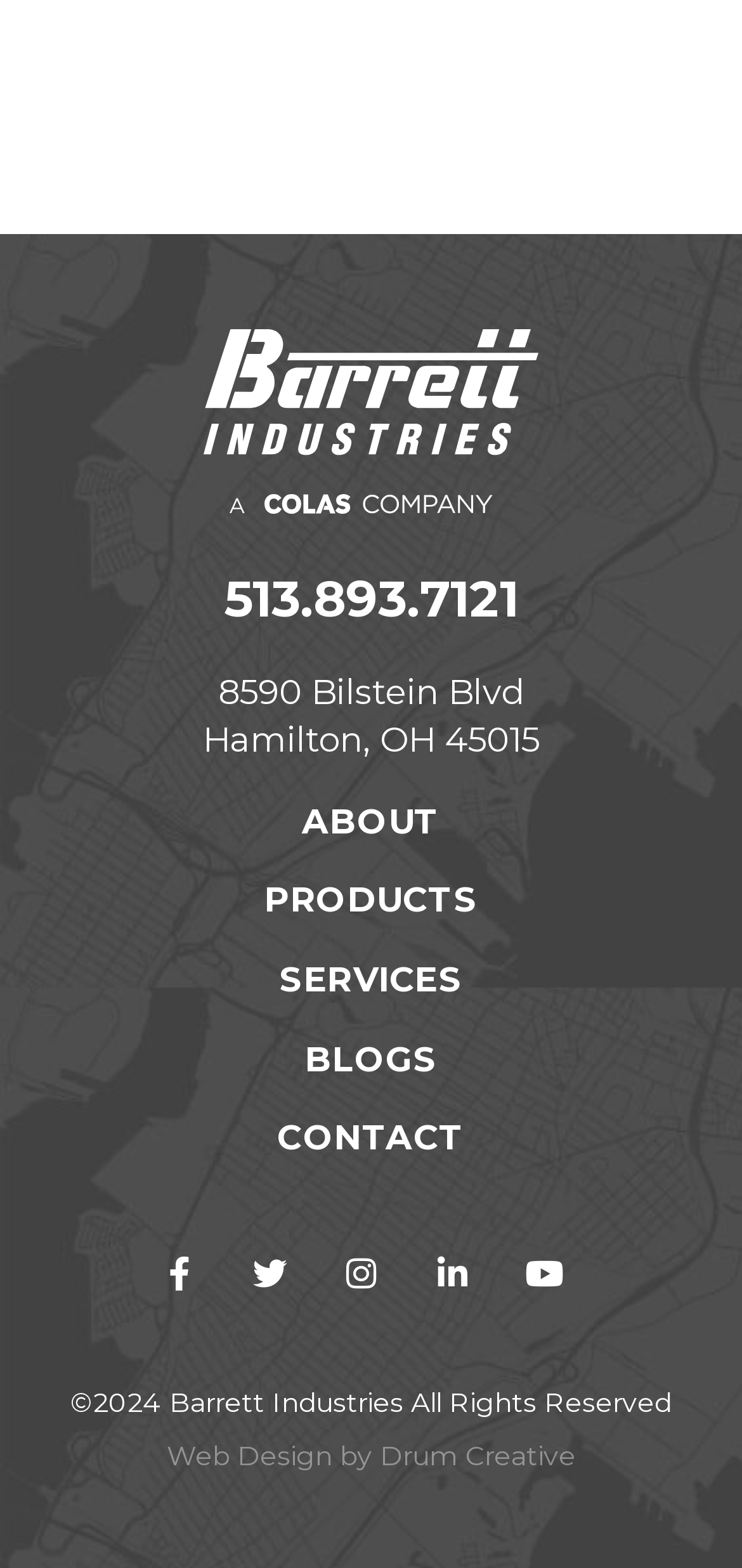From the details in the image, provide a thorough response to the question: Who designed the webpage?

I found the web designer by looking at the link element with the text 'Drum Creative' at the bottom of the webpage.